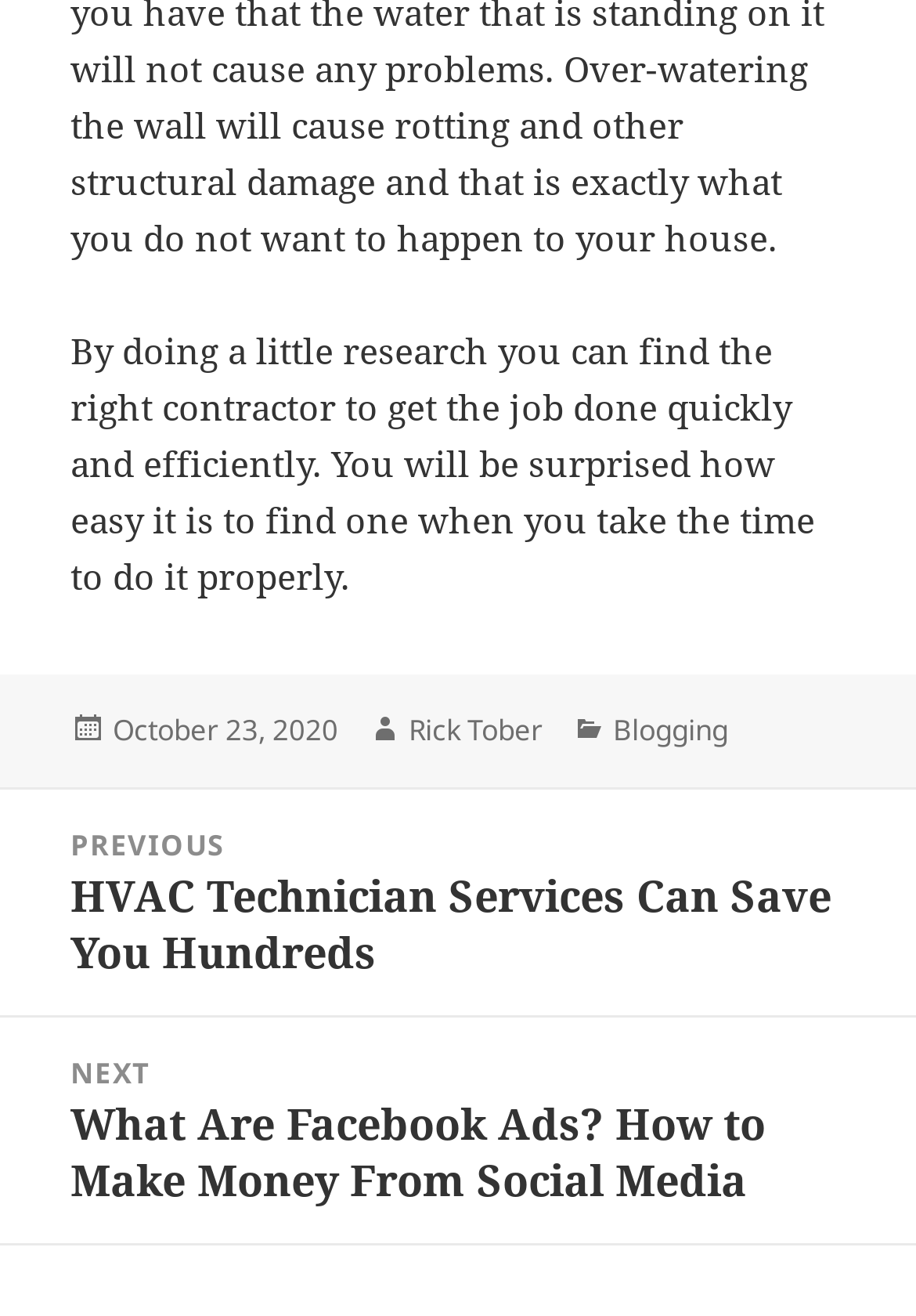Given the element description: "Blogging", predict the bounding box coordinates of this UI element. The coordinates must be four float numbers between 0 and 1, given as [left, top, right, bottom].

[0.669, 0.539, 0.795, 0.571]